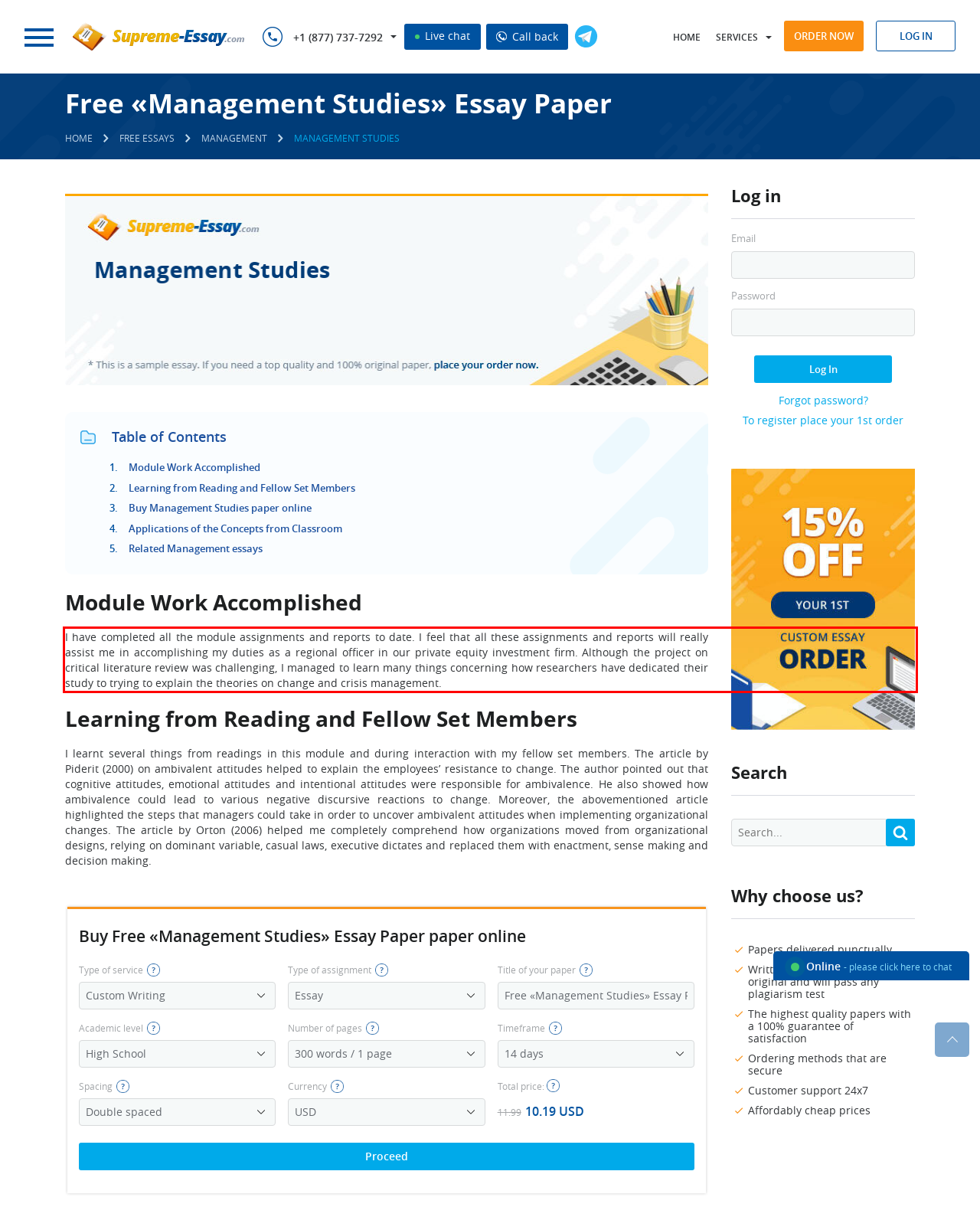Using the provided webpage screenshot, recognize the text content in the area marked by the red bounding box.

I have completed all the module assignments and reports to date. I feel that all these assignments and reports will really assist me in accomplishing my duties as a regional officer in our private equity investment firm. Although the project on critical literature review was challenging, I managed to learn many things concerning how researchers have dedicated their study to trying to explain the theories on change and crisis management.